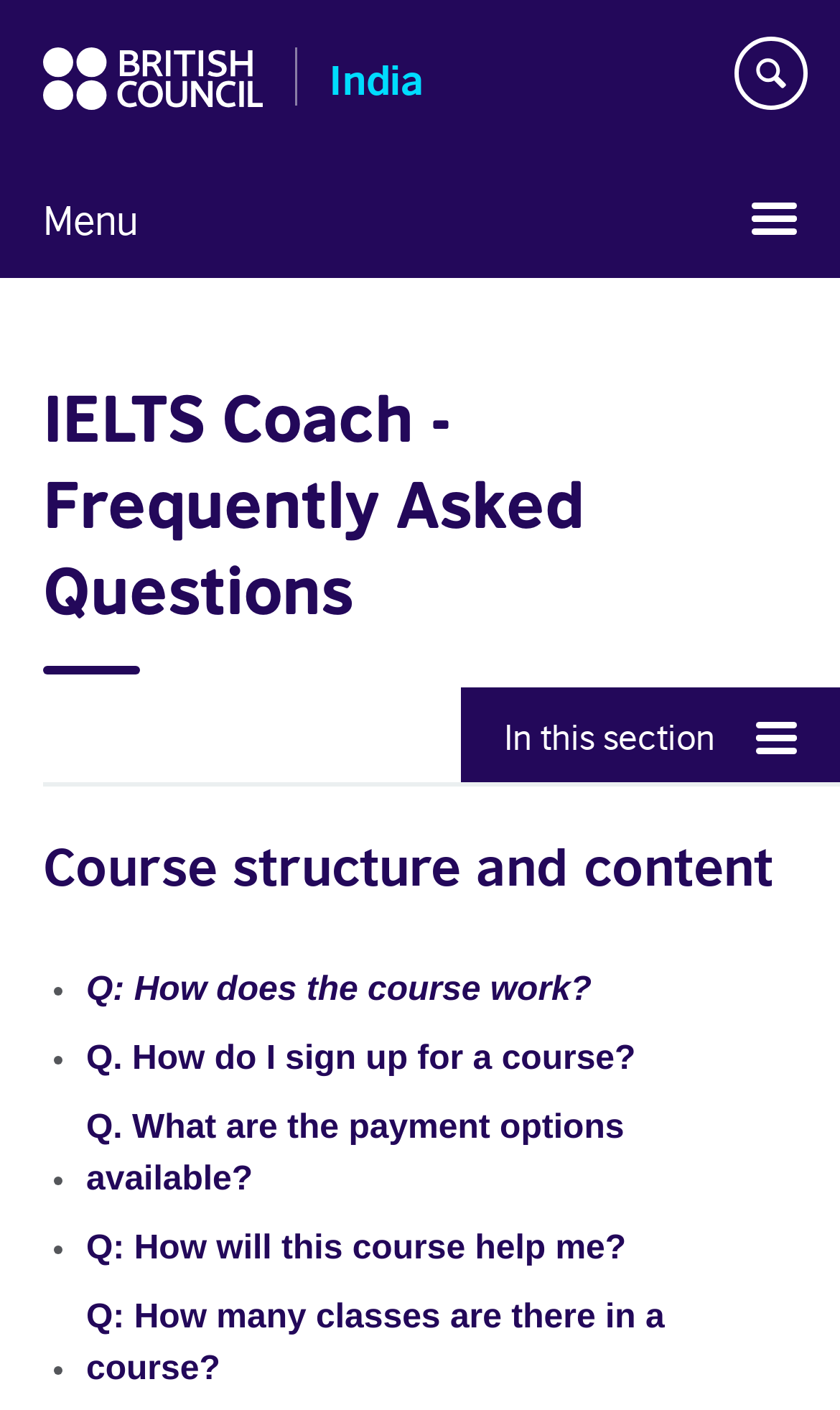Offer an in-depth caption of the entire webpage.

This webpage is a FAQ page for the IELTS Coach online English course for adults. At the top, there is a heading that reads "Answers to your most frequently asked questions on the IELTS Coach course". Below this heading, there are several questions and answers listed in a bulleted format. Each question is a link, and they are categorized into sections. 

The first section has four questions, including "Q. How do I choose which module to select from my level?", "Q: My online payment was not successful. What can I do?", "Q: Does the Covid-19 lockdown affect my course?", and others. These questions are positioned on the left side of the page, with the bullet points aligned vertically.

Below this section, there is a heading "Joining classes and accessing materials" which is also a link. This heading is centered on the page, and it separates the first section from the second section.

The second section has five questions, including "Q. How do I log into my course and get access to the learning materials once I have registered?", "Q. What are the learning materials that come with the course?", "Q: I have a limited bandwidth internet connection. Can I join the course?", and others. These questions are also positioned on the left side of the page, with the bullet points aligned vertically.

Overall, the webpage is organized into sections with clear headings, and the questions and answers are listed in a bulleted format, making it easy to navigate and find the information needed.